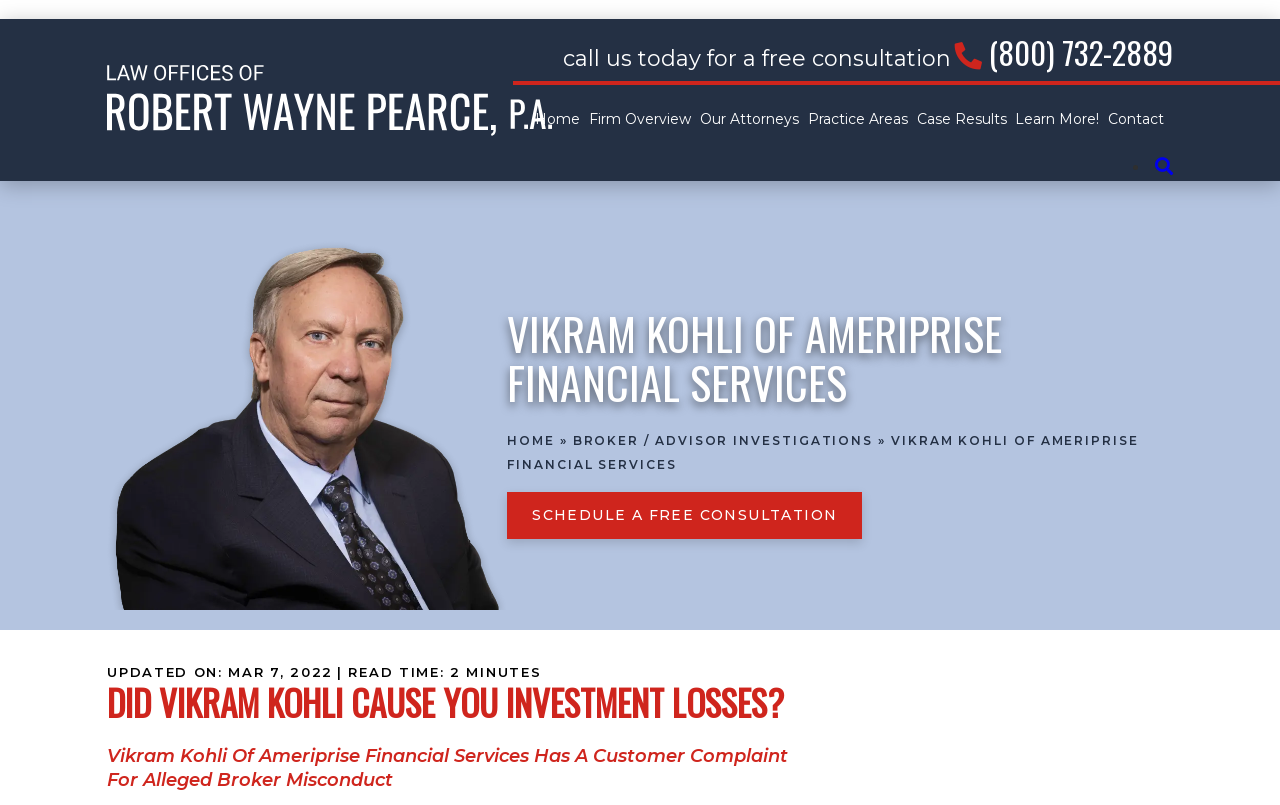Kindly determine the bounding box coordinates for the clickable area to achieve the given instruction: "Navigate to the Home page".

[0.418, 0.138, 0.453, 0.159]